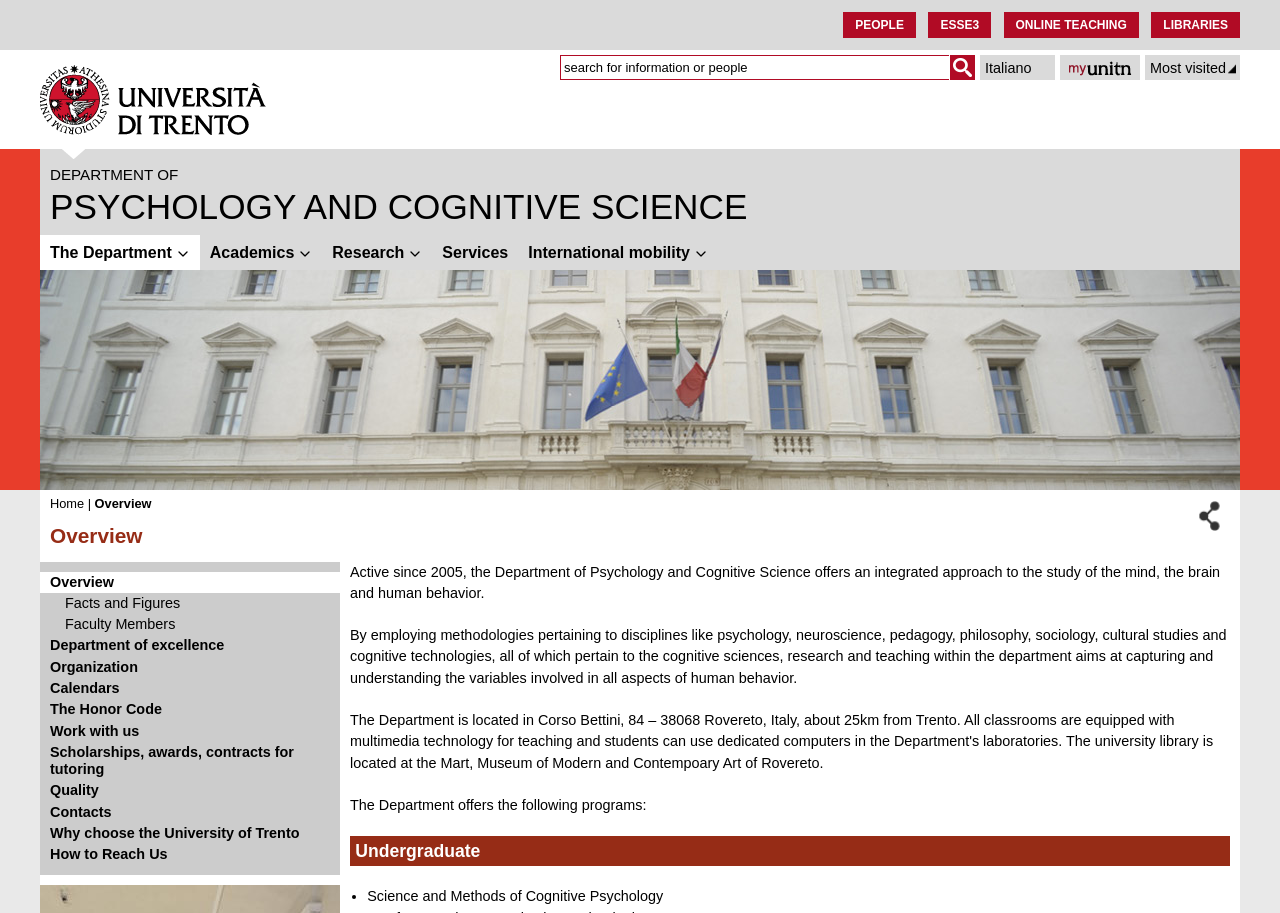What is the topic of the department's research?
Using the image as a reference, deliver a detailed and thorough answer to the question.

I found the answer by reading the static text 'Active since 2005, the Department of Psychology and Cognitive Science offers an integrated approach to the study of the mind, the brain and human behavior.' which is located in the main content area of the page, indicating that it is the topic of the department's research.